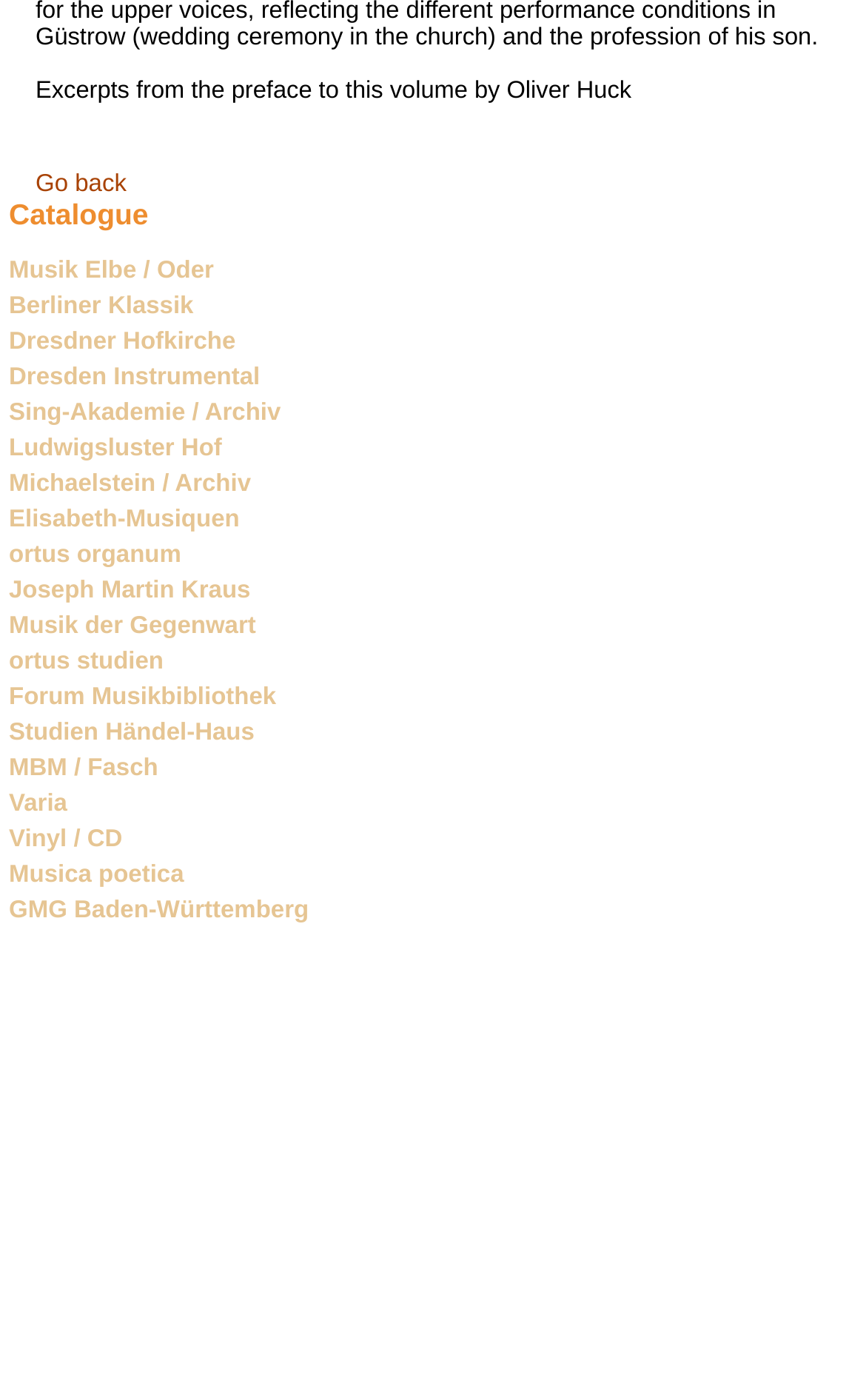Highlight the bounding box of the UI element that corresponds to this description: "Studien Händel-Haus".

[0.01, 0.515, 0.294, 0.534]